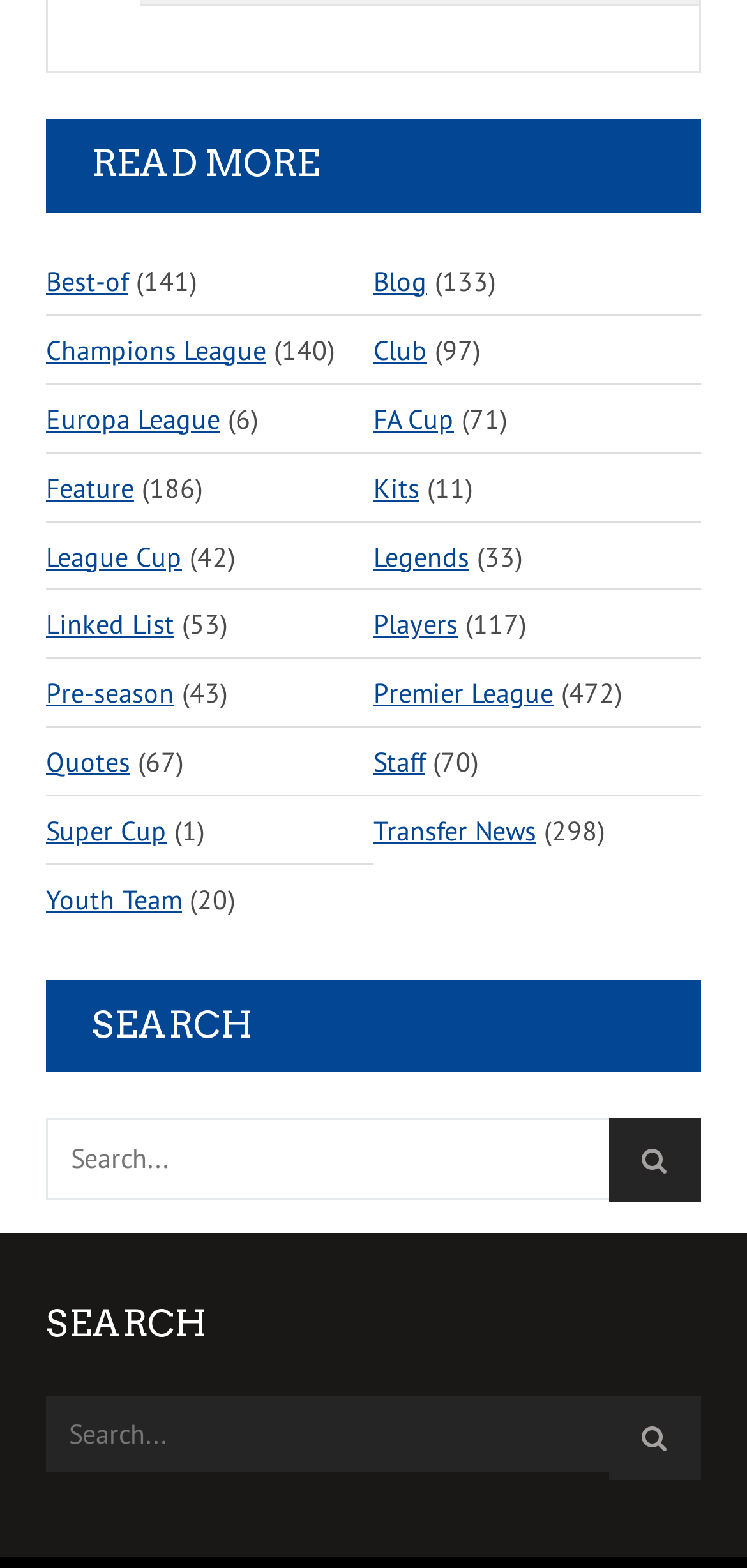Locate the bounding box coordinates of the clickable area needed to fulfill the instruction: "Click on the 'Transfer News' link".

[0.5, 0.508, 0.718, 0.552]